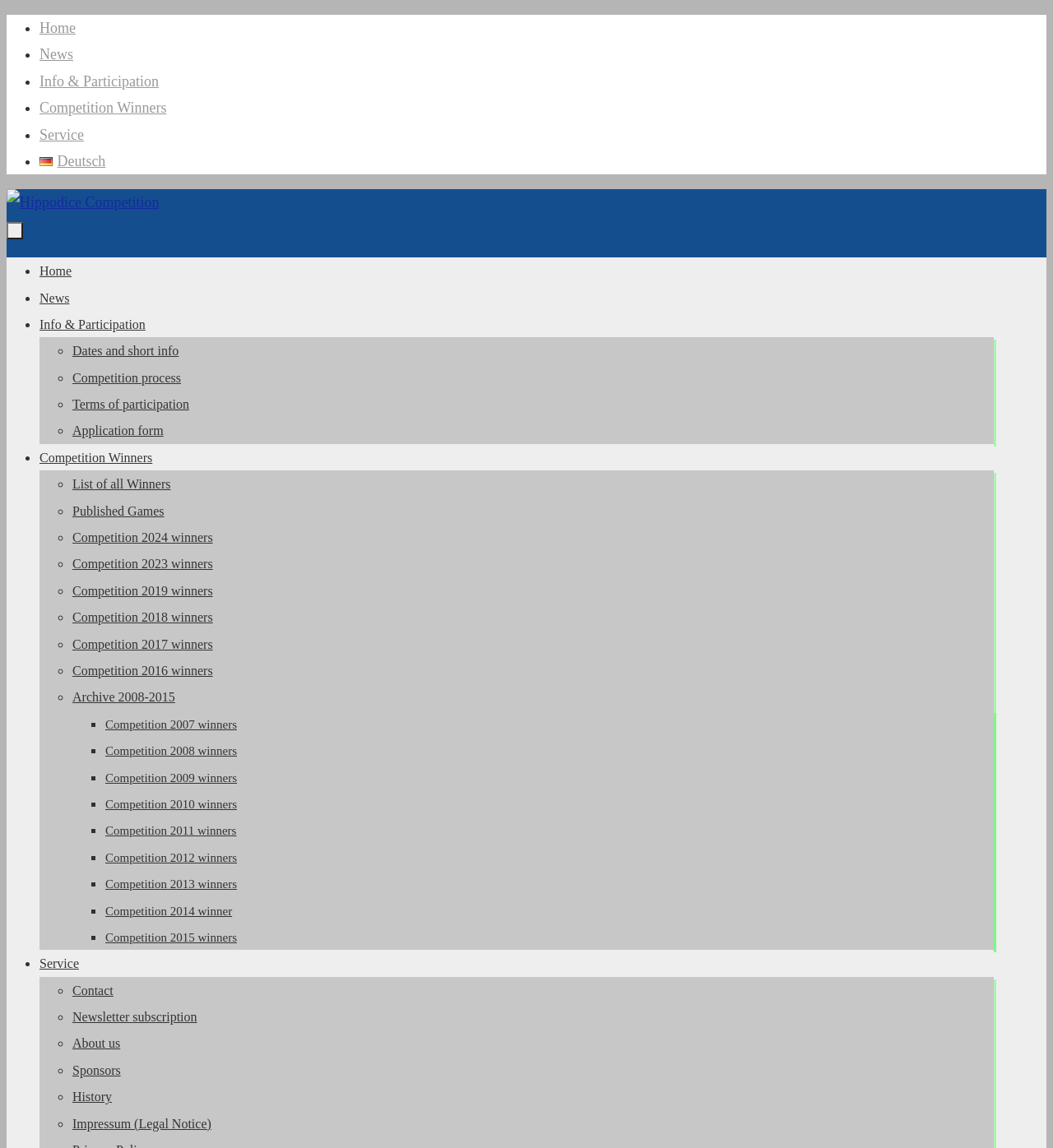Please provide the bounding box coordinates for the element that needs to be clicked to perform the following instruction: "Check Newsletter subscription". The coordinates should be given as four float numbers between 0 and 1, i.e., [left, top, right, bottom].

[0.069, 0.88, 0.187, 0.892]